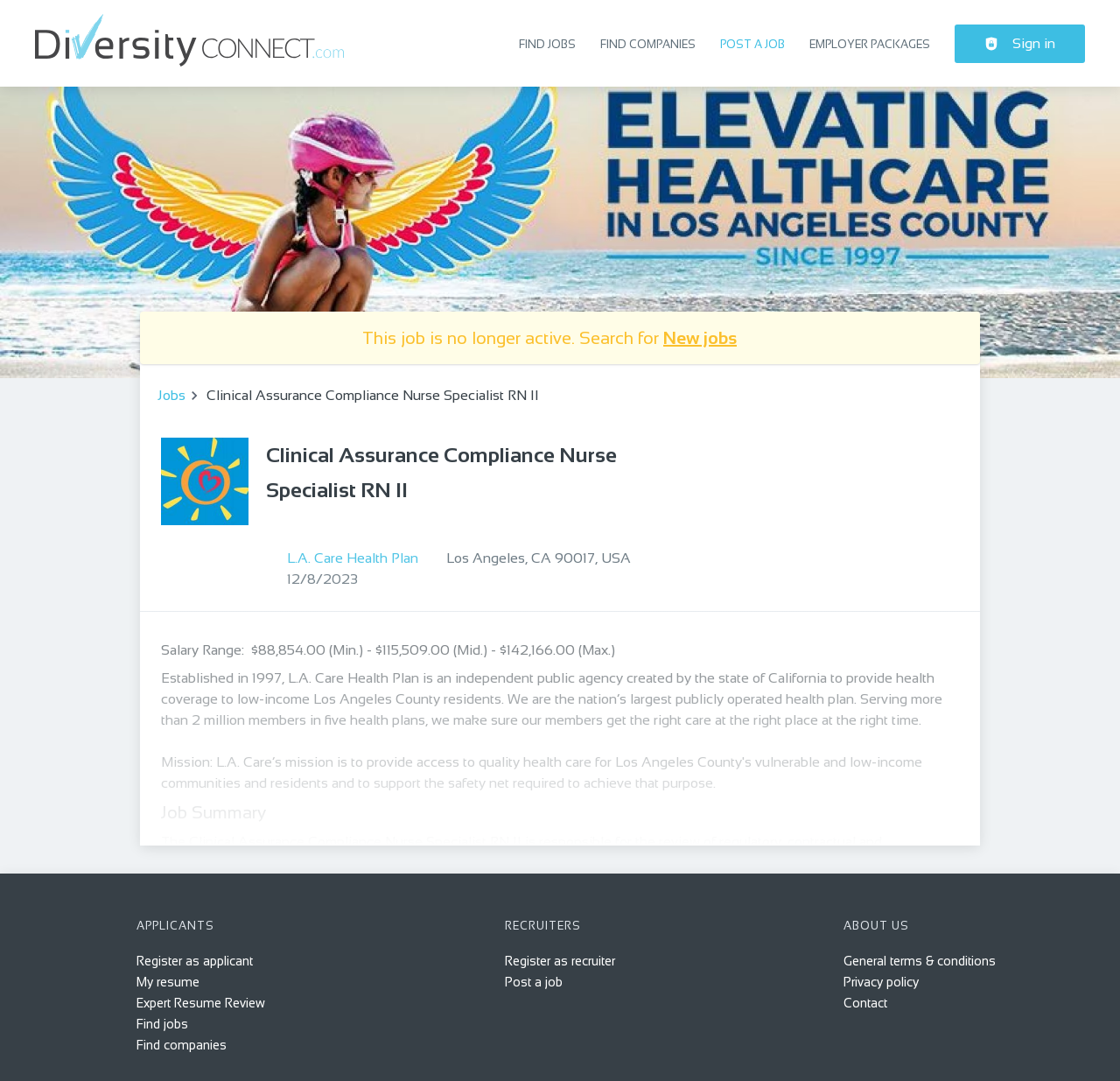Please specify the bounding box coordinates of the region to click in order to perform the following instruction: "Register as applicant".

[0.122, 0.87, 0.226, 0.883]